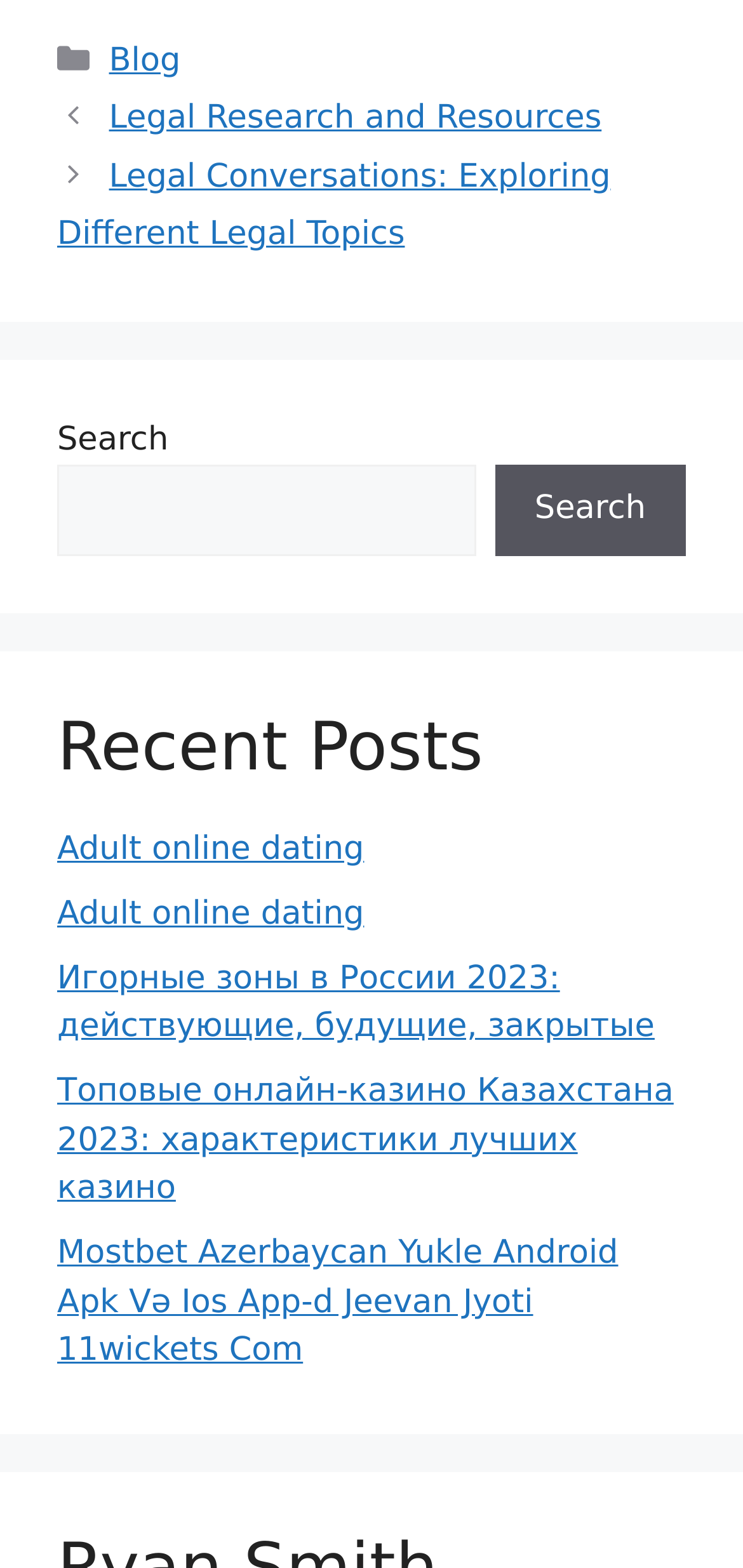How many search boxes are there?
Refer to the image and give a detailed answer to the query.

I searched for elements with the type 'searchbox' and found only one, which is located under the 'Search' static text, so there is only 1 search box.